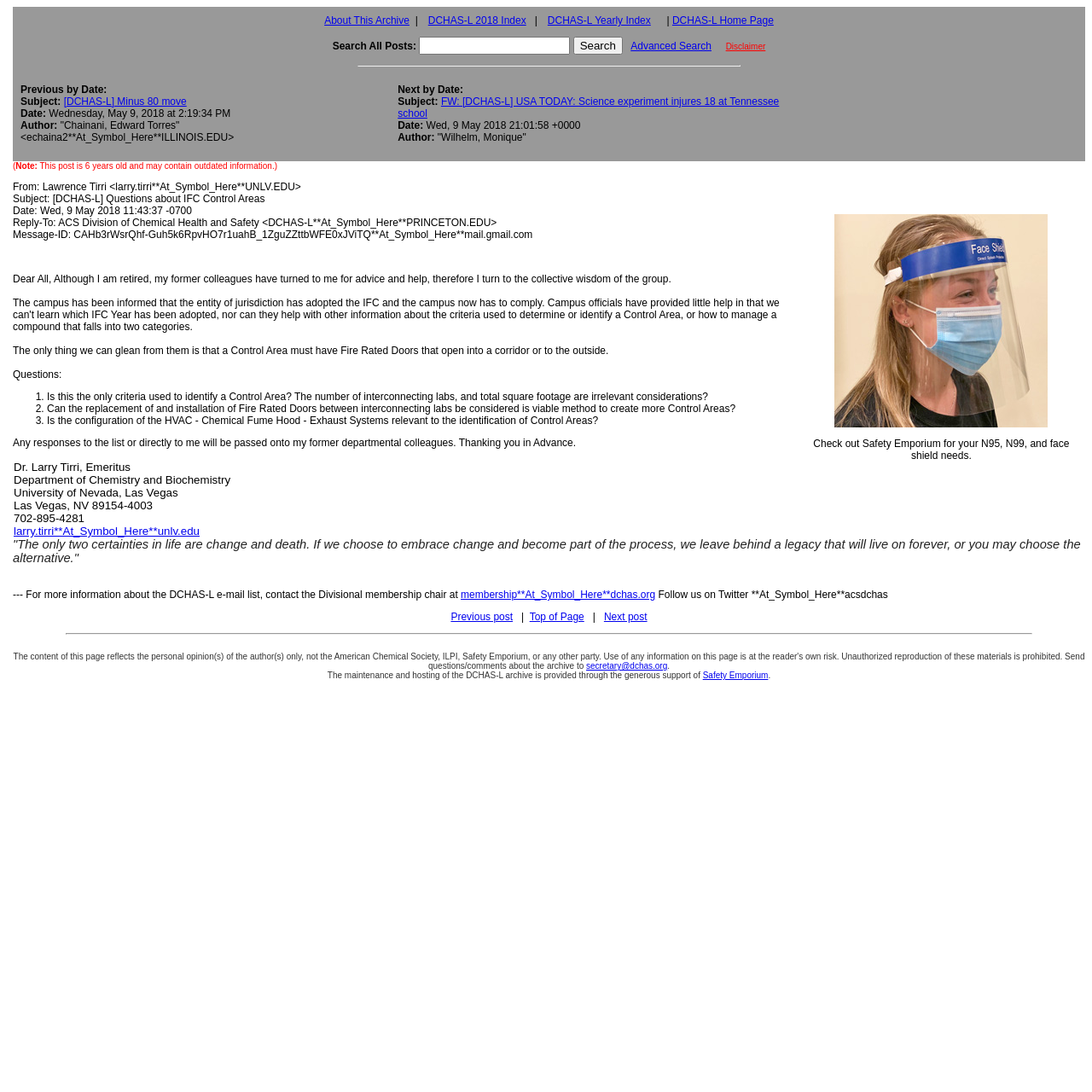Determine the bounding box coordinates for the region that must be clicked to execute the following instruction: "Click on the link to read about Tim Yost joining BlueVoyant as new Chief Financial Officer".

None